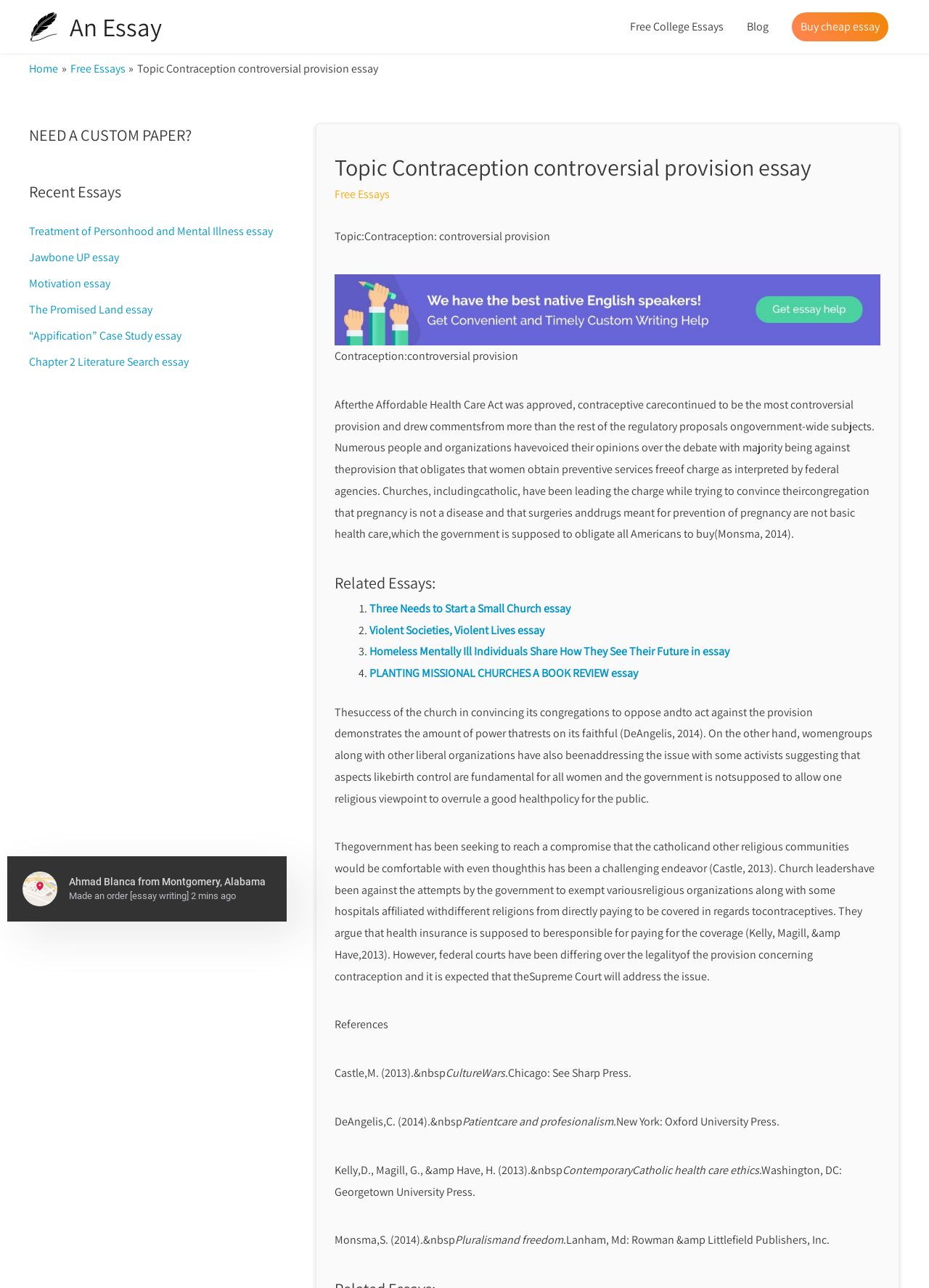What is the purpose of the government's attempt to exempt religious organizations?
Provide a one-word or short-phrase answer based on the image.

To make them comfortable